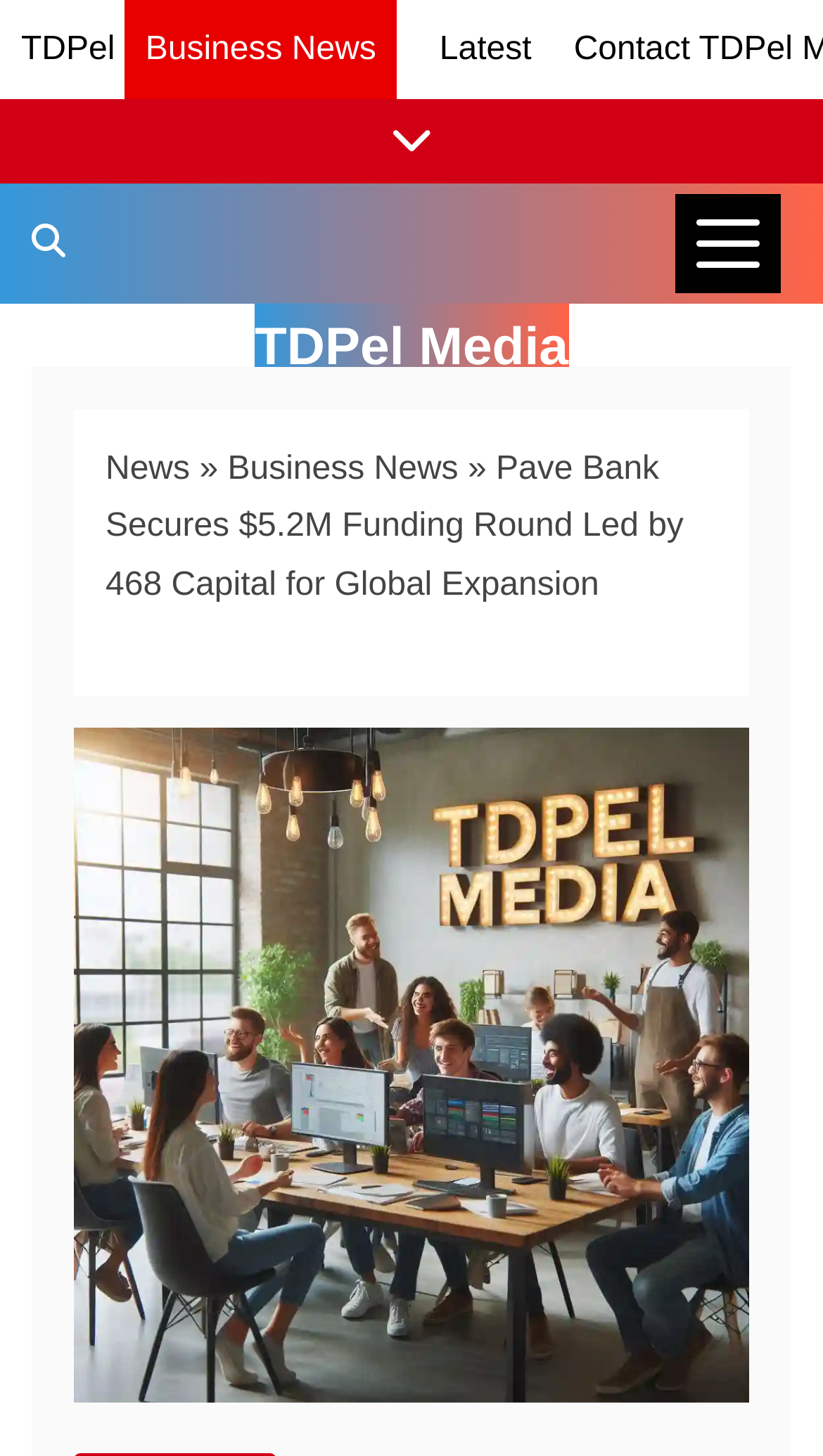What is the category of news in this article?
Could you give a comprehensive explanation in response to this question?

I determined the category of news by looking at the breadcrumbs navigation element, which shows the hierarchy of links. The links are 'News' -> 'Business News' -> 'Pave Bank Secures $5.2M Funding Round Led by 468 Capital for Global Expansion', so the category of news is 'Business News'.